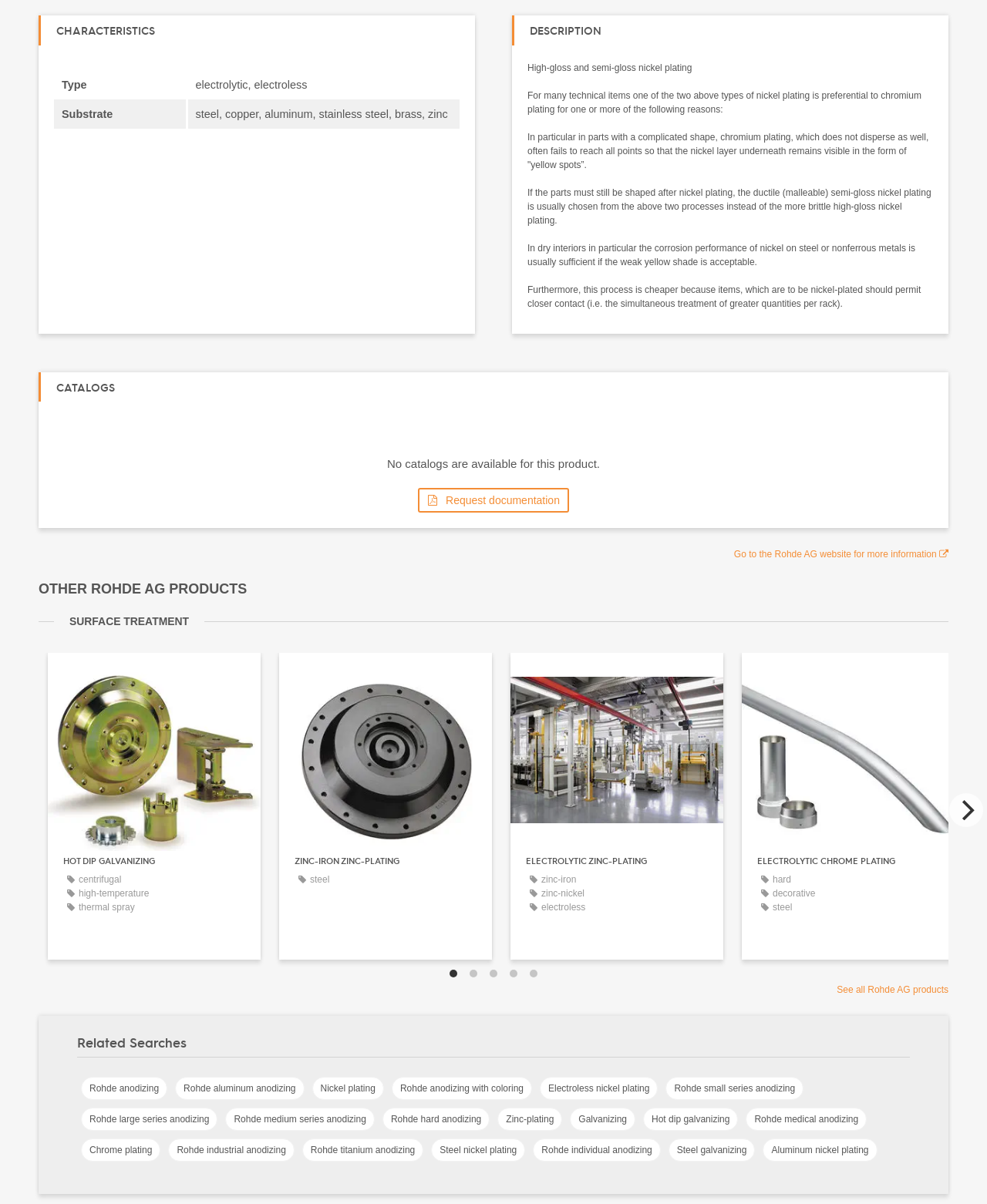Identify the bounding box of the UI element described as follows: "See all Rohde AG products". Provide the coordinates as four float numbers in the range of 0 to 1 [left, top, right, bottom].

[0.848, 0.817, 0.961, 0.826]